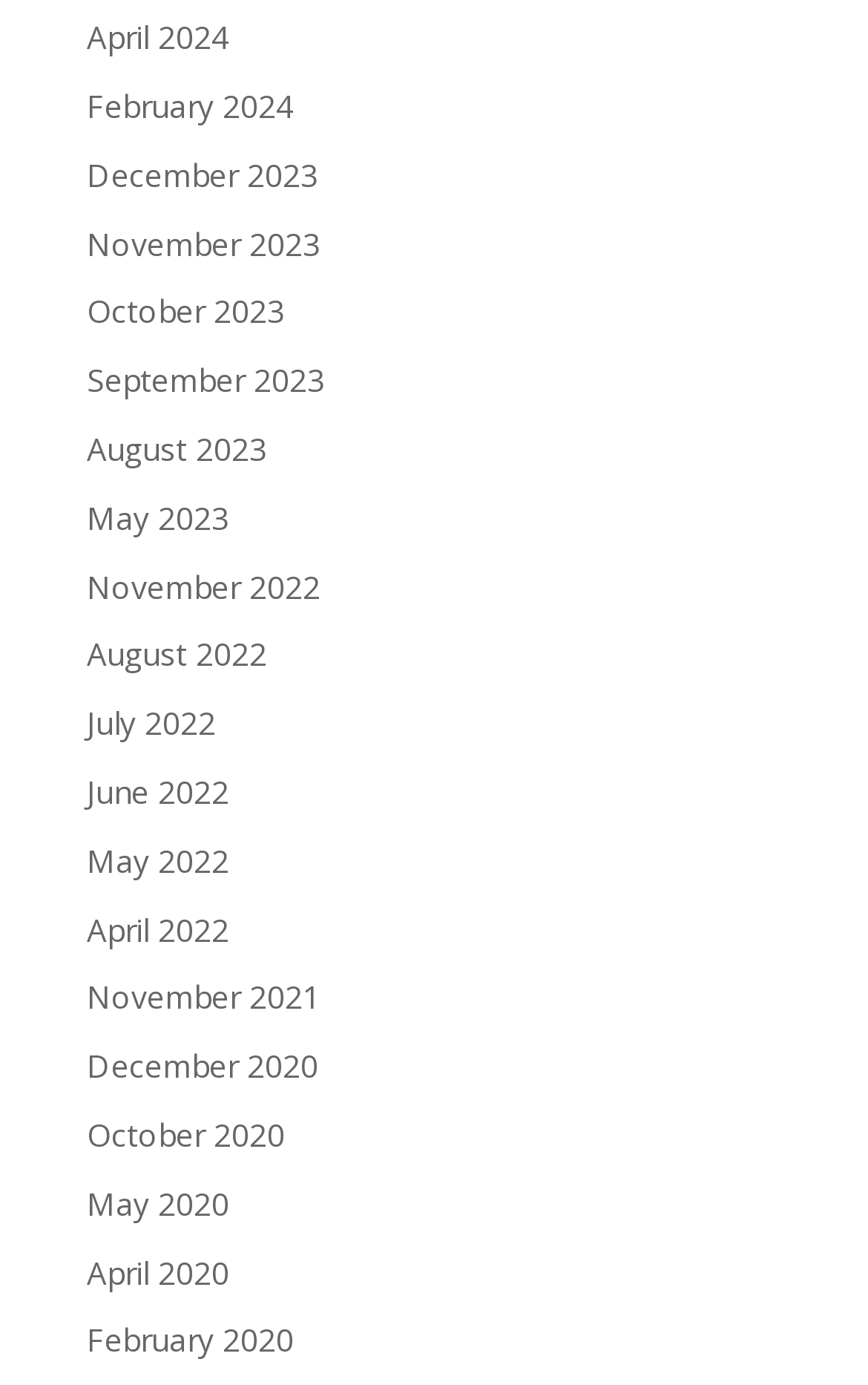Please determine the bounding box coordinates of the clickable area required to carry out the following instruction: "access May 2020". The coordinates must be four float numbers between 0 and 1, represented as [left, top, right, bottom].

[0.1, 0.853, 0.264, 0.884]